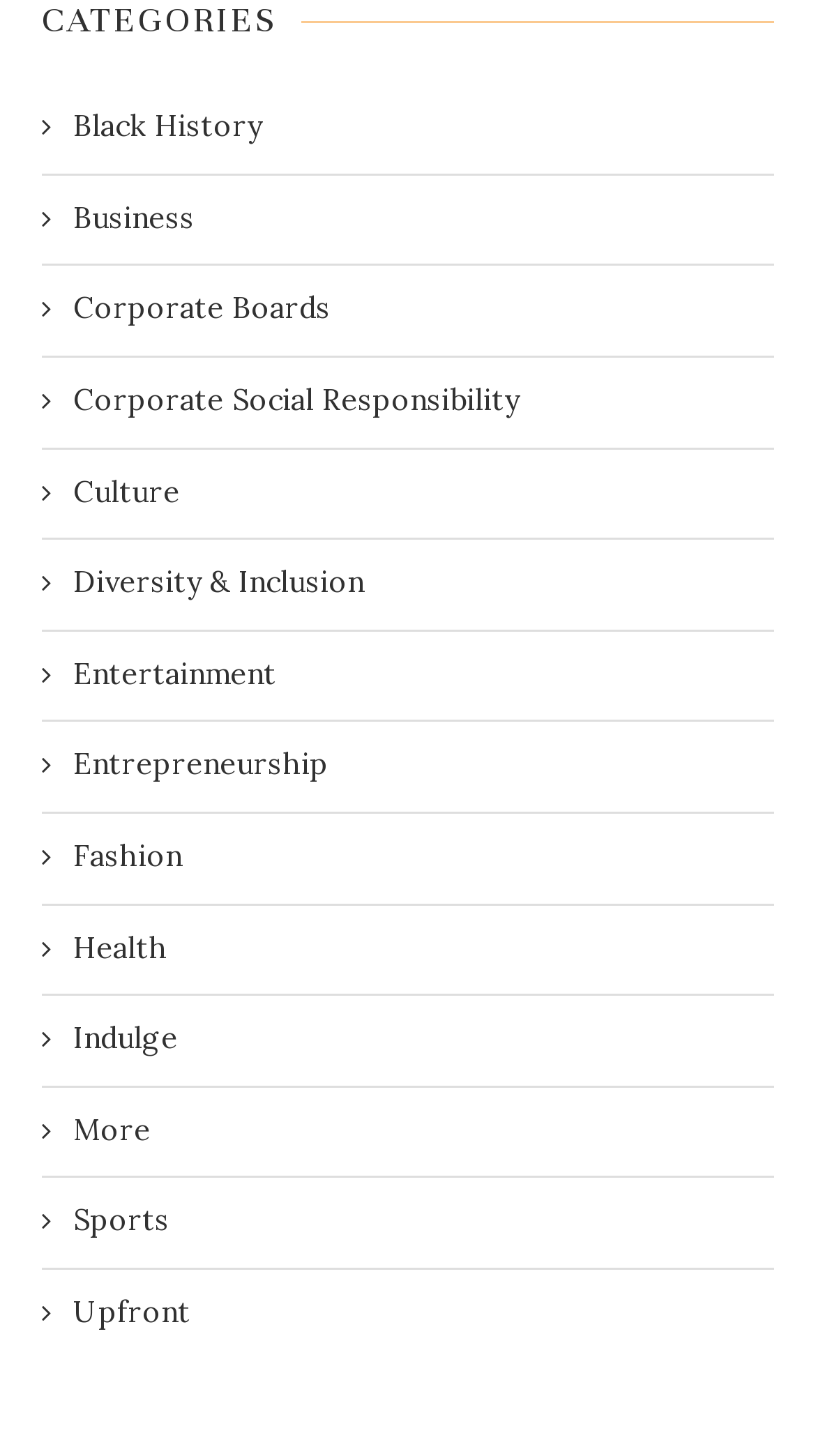How many categories are listed?
Please provide a single word or phrase as the answer based on the screenshot.

15